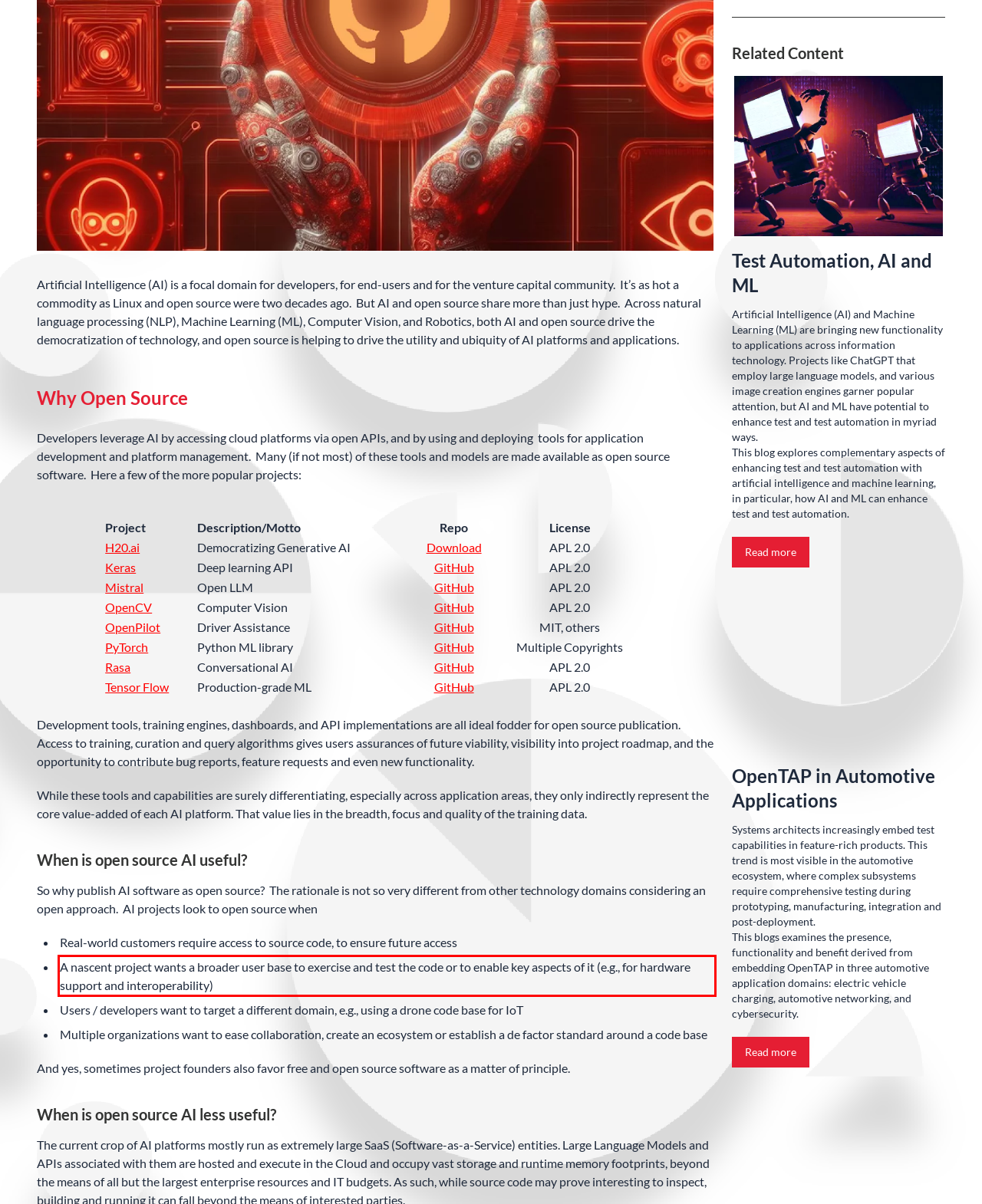Given a webpage screenshot, identify the text inside the red bounding box using OCR and extract it.

A nascent project wants a broader user base to exercise and test the code or to enable key aspects of it (e.g., for hardware support and interoperability)